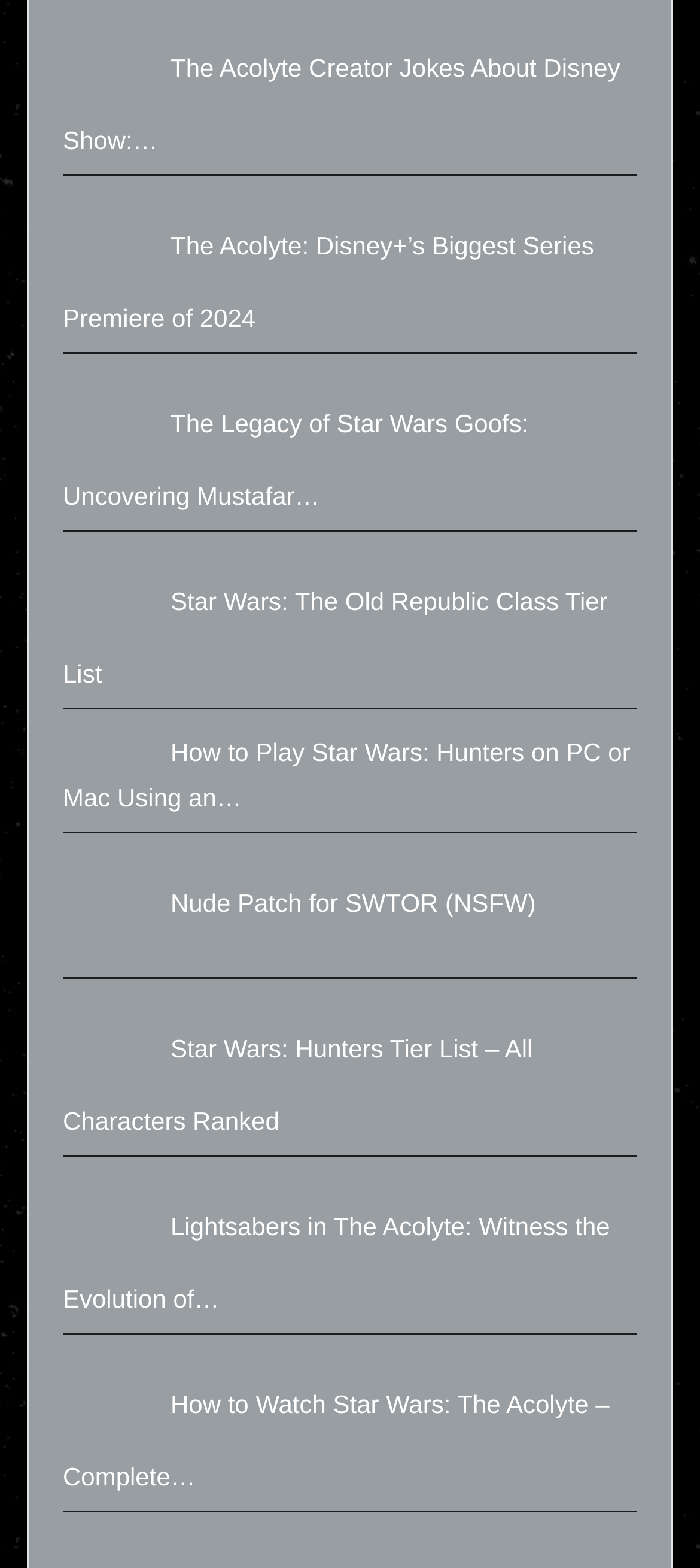Locate the bounding box coordinates of the element's region that should be clicked to carry out the following instruction: "Learn about the Legacy of Star Wars Goofs". The coordinates need to be four float numbers between 0 and 1, i.e., [left, top, right, bottom].

[0.09, 0.261, 0.244, 0.279]